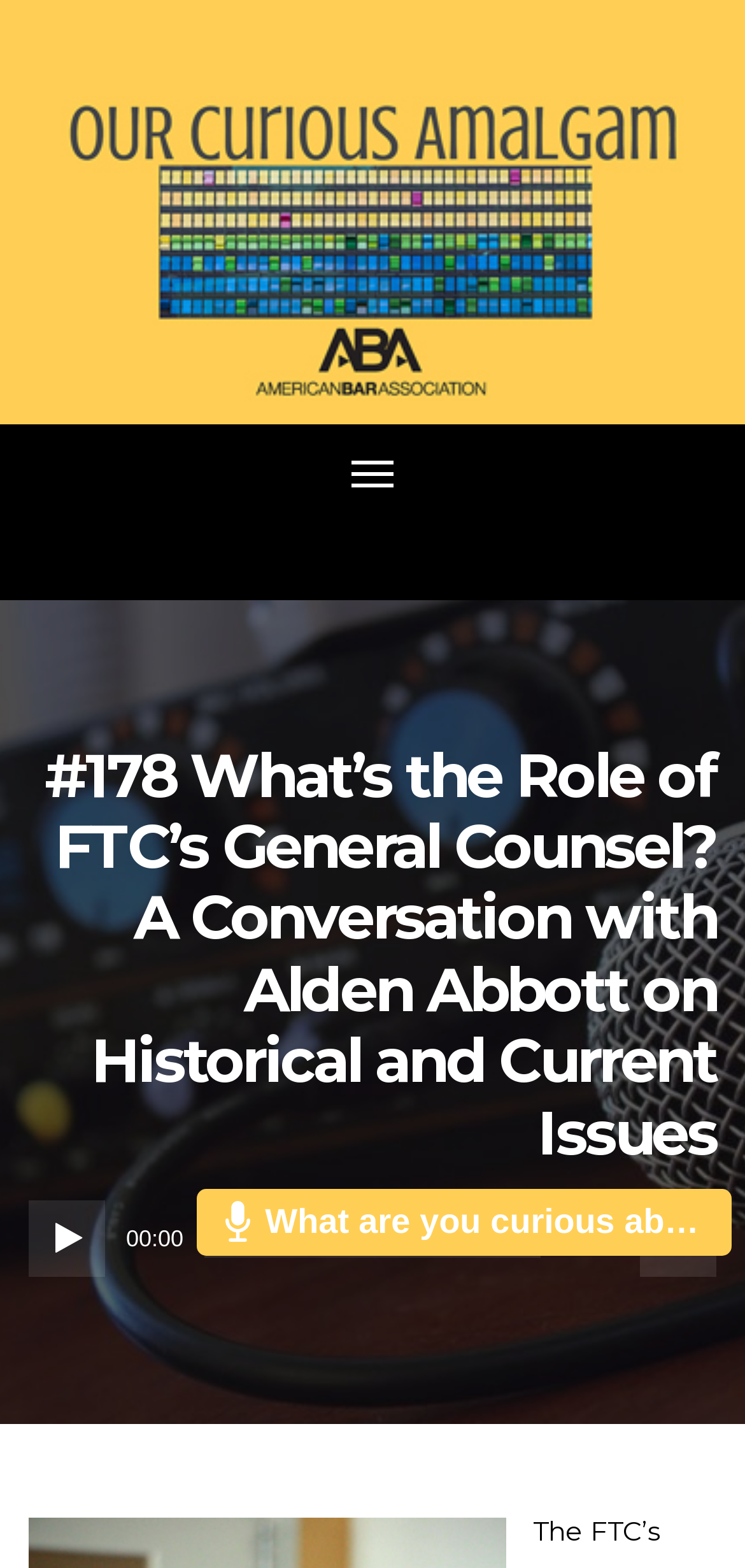Please examine the image and answer the question with a detailed explanation:
Is there a download option for the episode?

There is a download option for the episode, which can be found in the audio player as a link with a download icon, labeled ' Download Episode ()'.